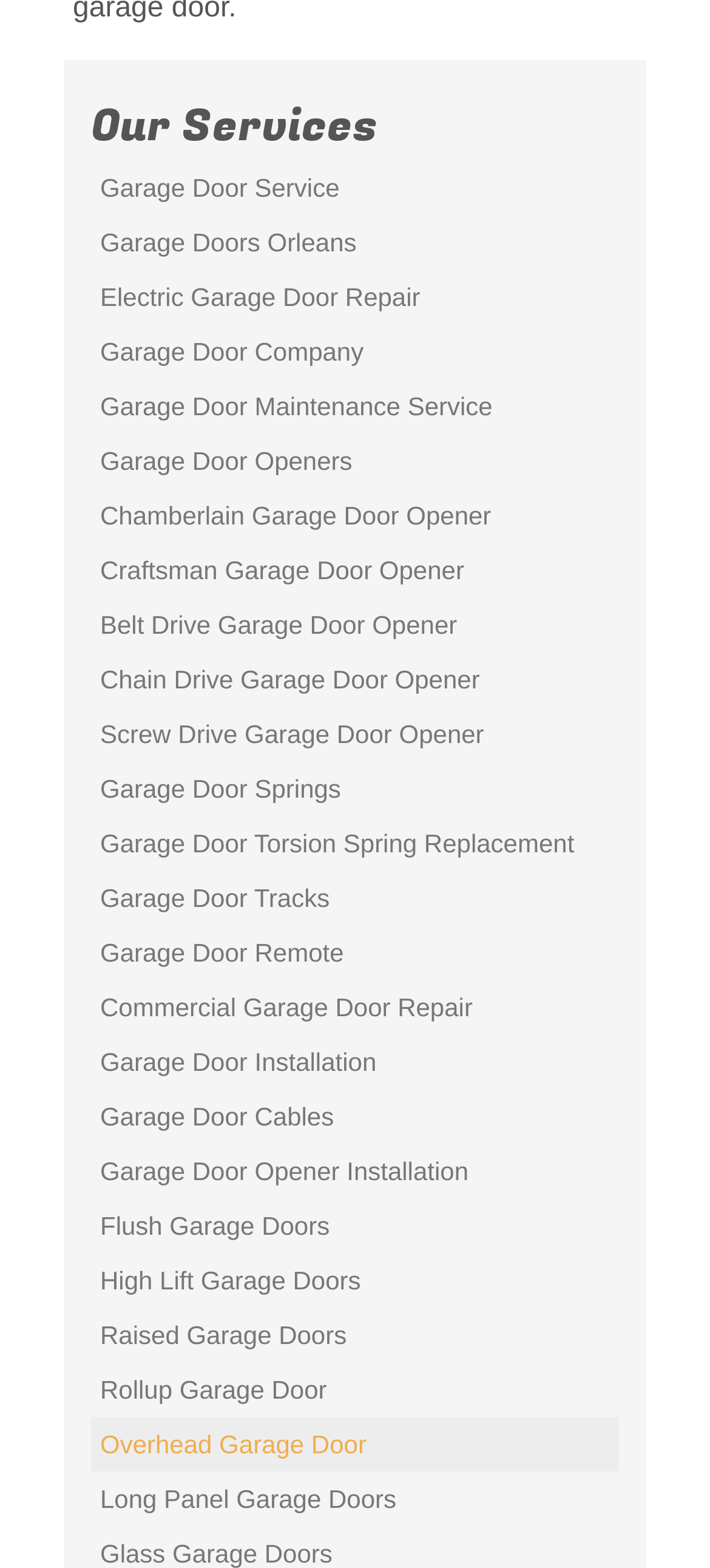What is the last service mentioned on the webpage?
Use the screenshot to answer the question with a single word or phrase.

Long Panel Garage Doors